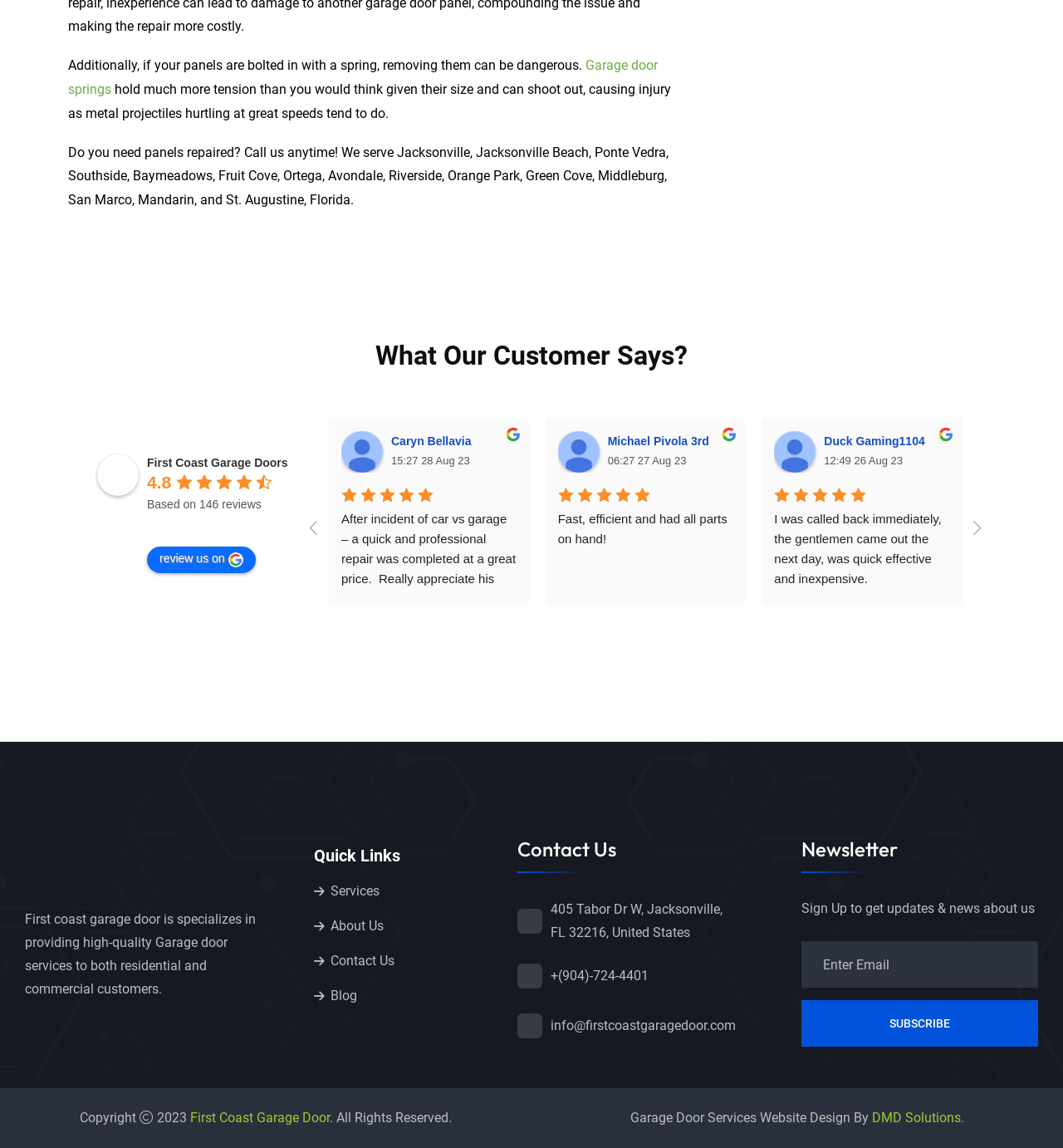Please determine the bounding box coordinates of the area that needs to be clicked to complete this task: 'Review us on Google'. The coordinates must be four float numbers between 0 and 1, formatted as [left, top, right, bottom].

[0.138, 0.476, 0.24, 0.5]